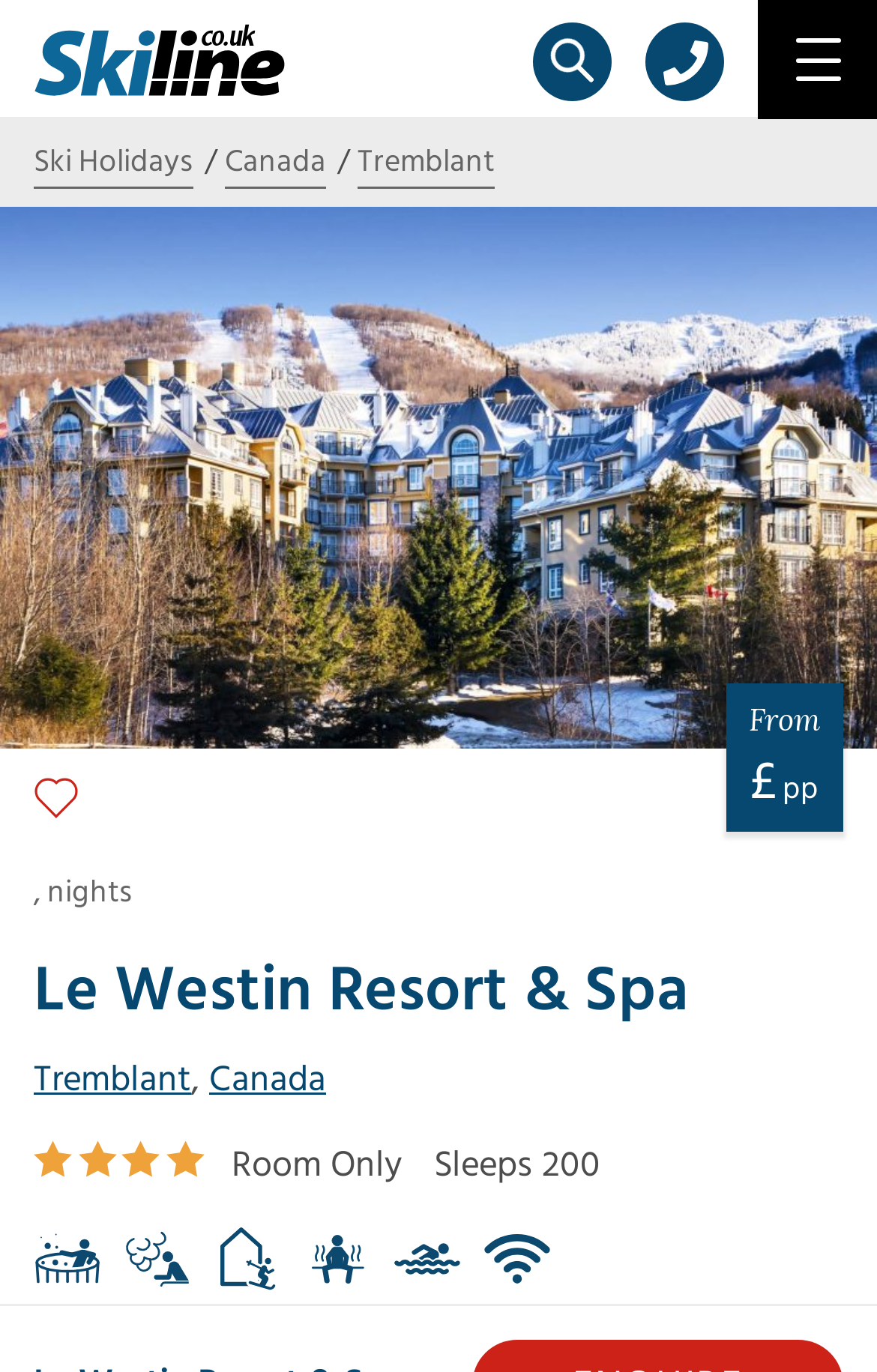Please determine the bounding box coordinates for the UI element described here. Use the format (top-left x, top-left y, bottom-right x, bottom-right y) with values bounded between 0 and 1: aria-label="Search"

None